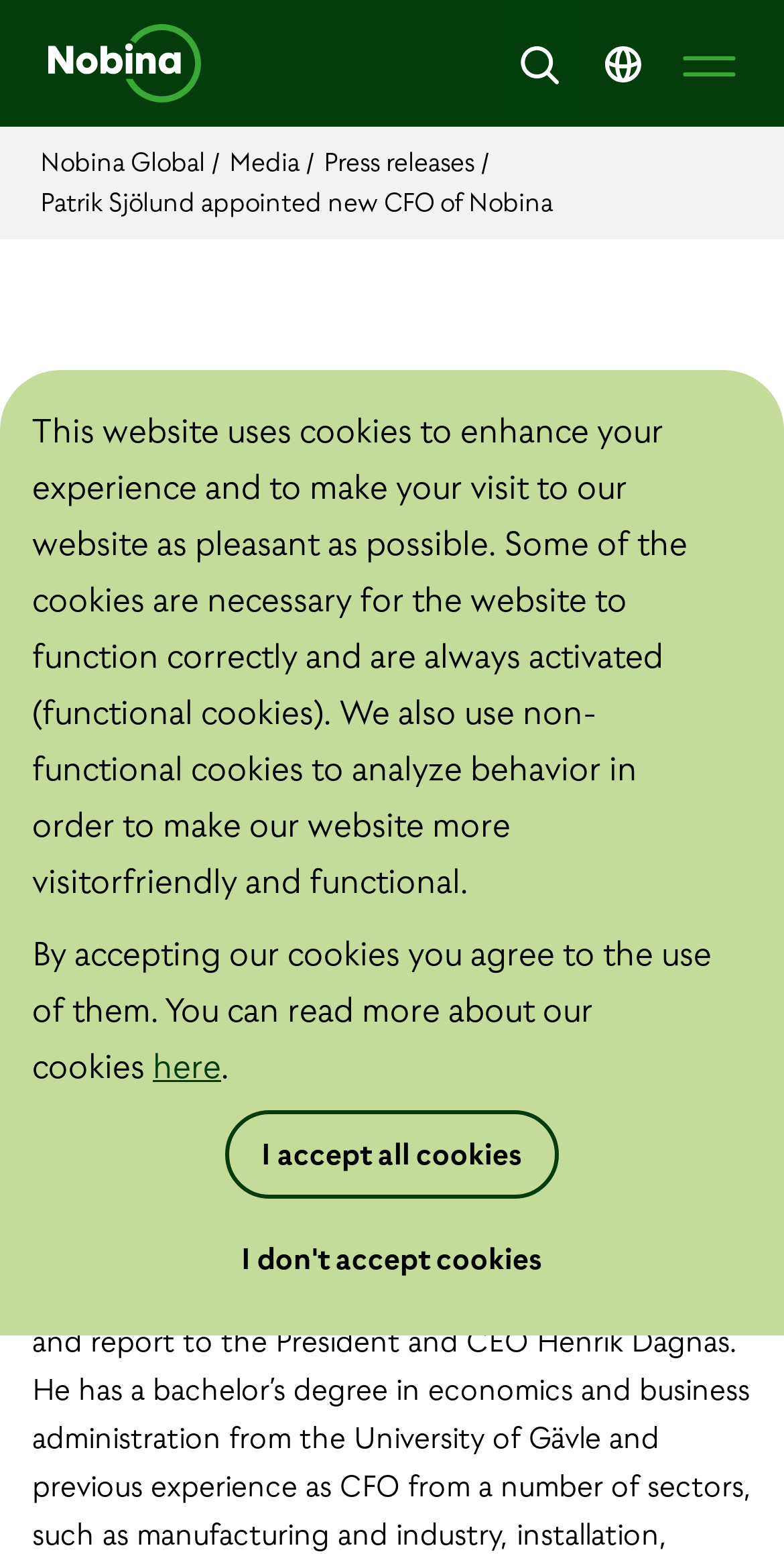Locate the bounding box coordinates of the element you need to click to accomplish the task described by this instruction: "View the article about Patrik Sjölund".

[0.051, 0.119, 0.705, 0.141]